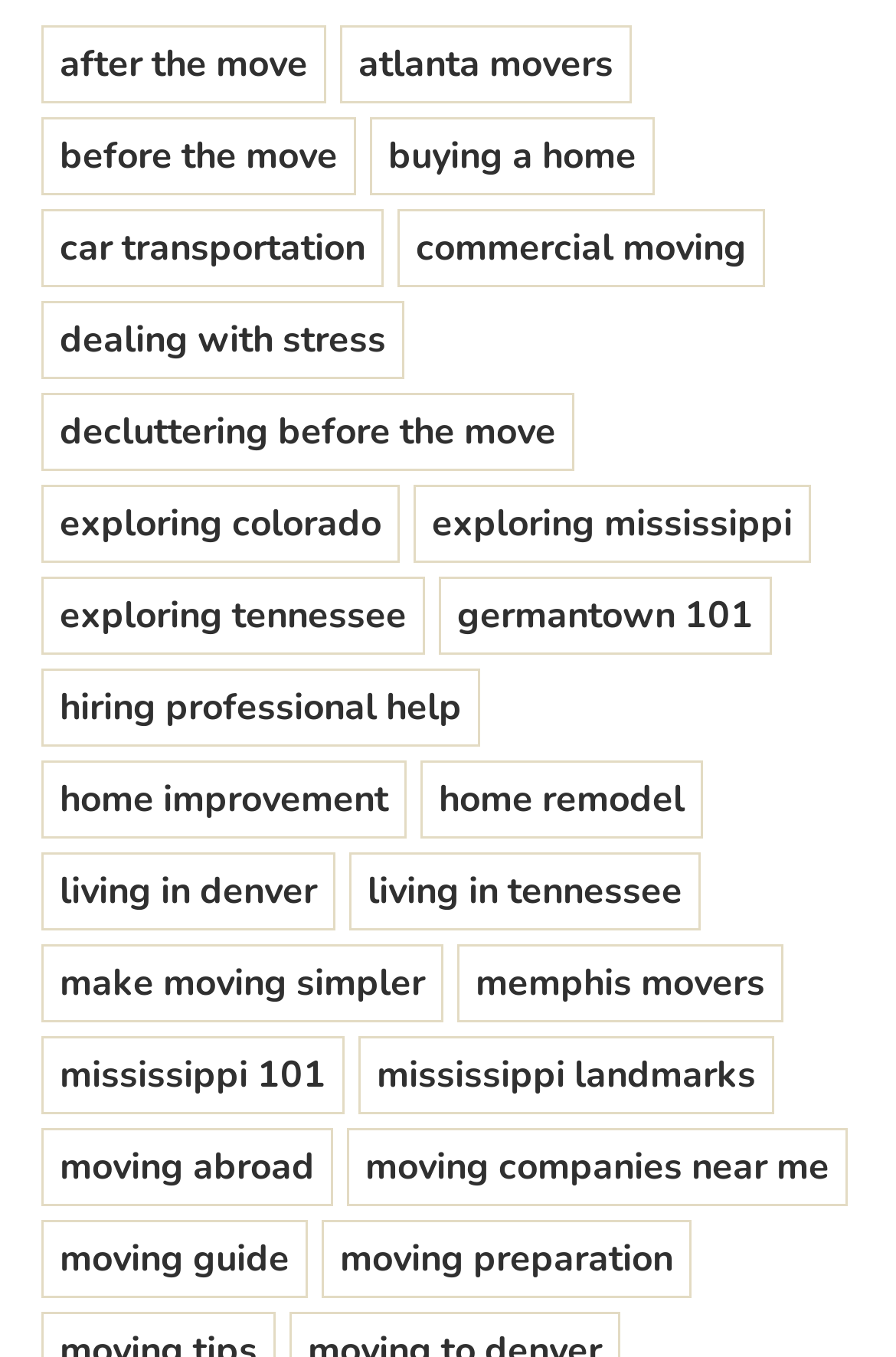Locate the bounding box coordinates of the UI element described by: "dealing with stress". The bounding box coordinates should consist of four float numbers between 0 and 1, i.e., [left, top, right, bottom].

[0.046, 0.222, 0.451, 0.279]